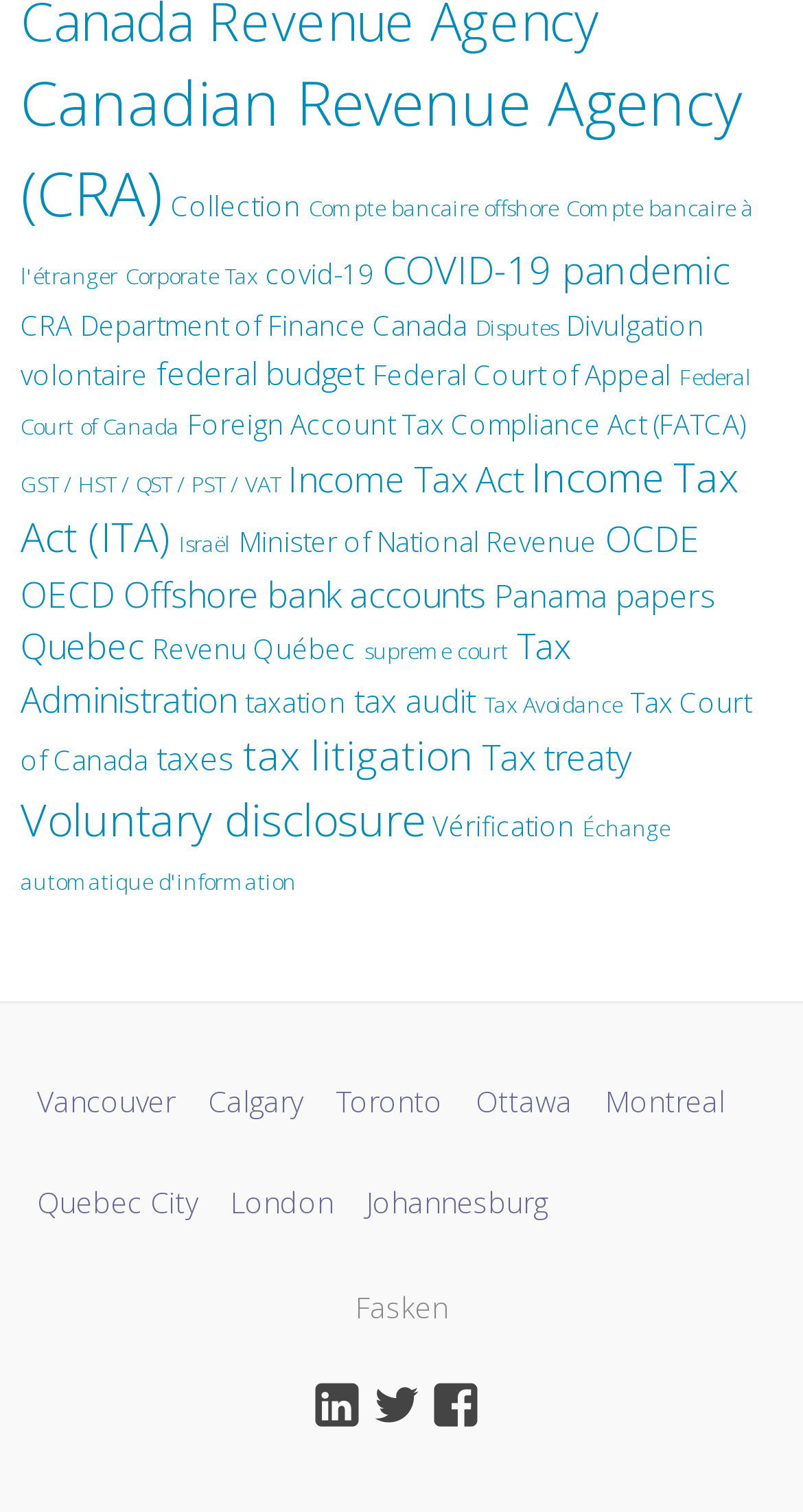How many cities are listed?
Observe the image and answer the question with a one-word or short phrase response.

9